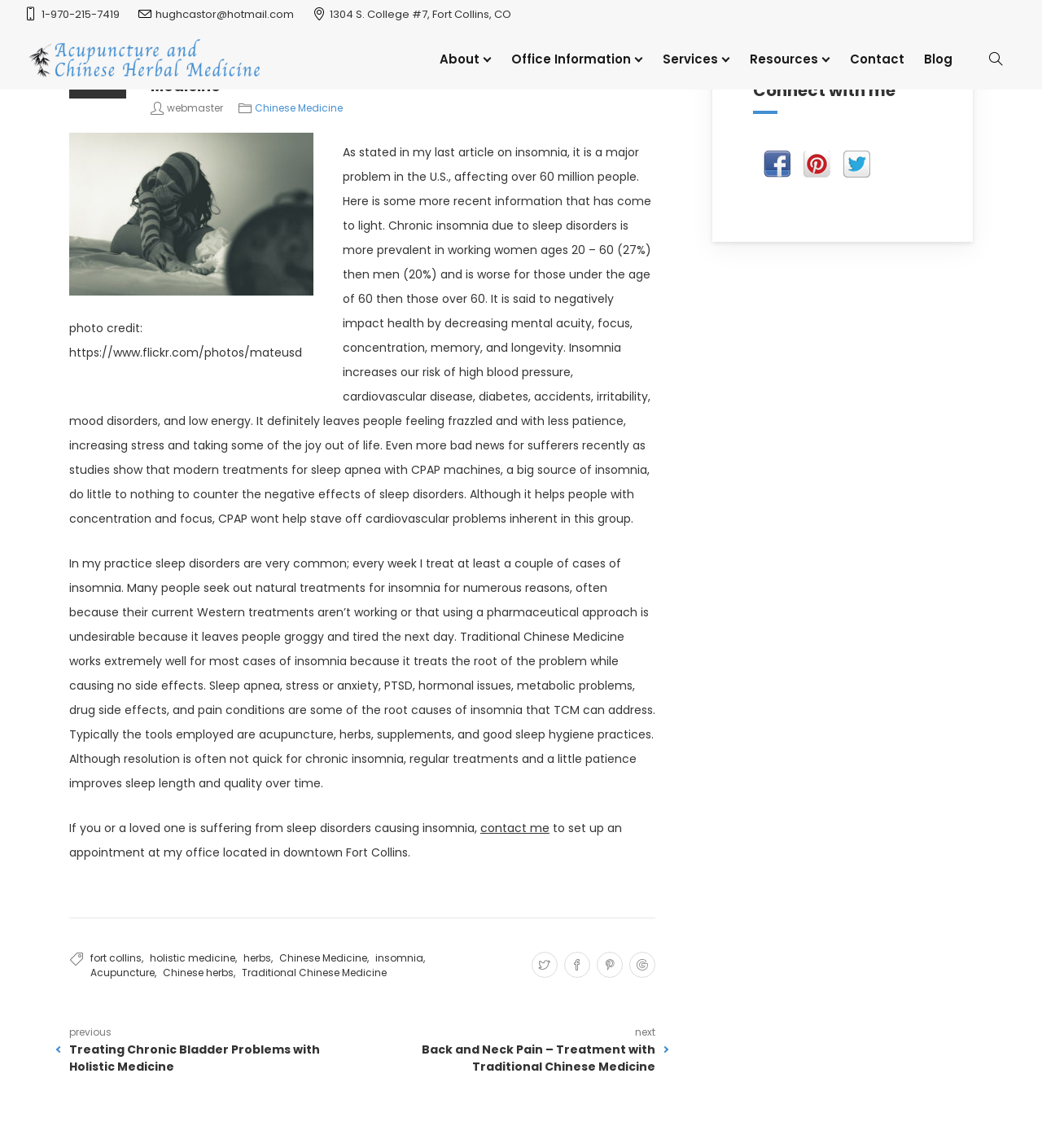Identify the bounding box of the UI component described as: "title="Link to my Twitter Page"".

[0.809, 0.124, 0.835, 0.167]